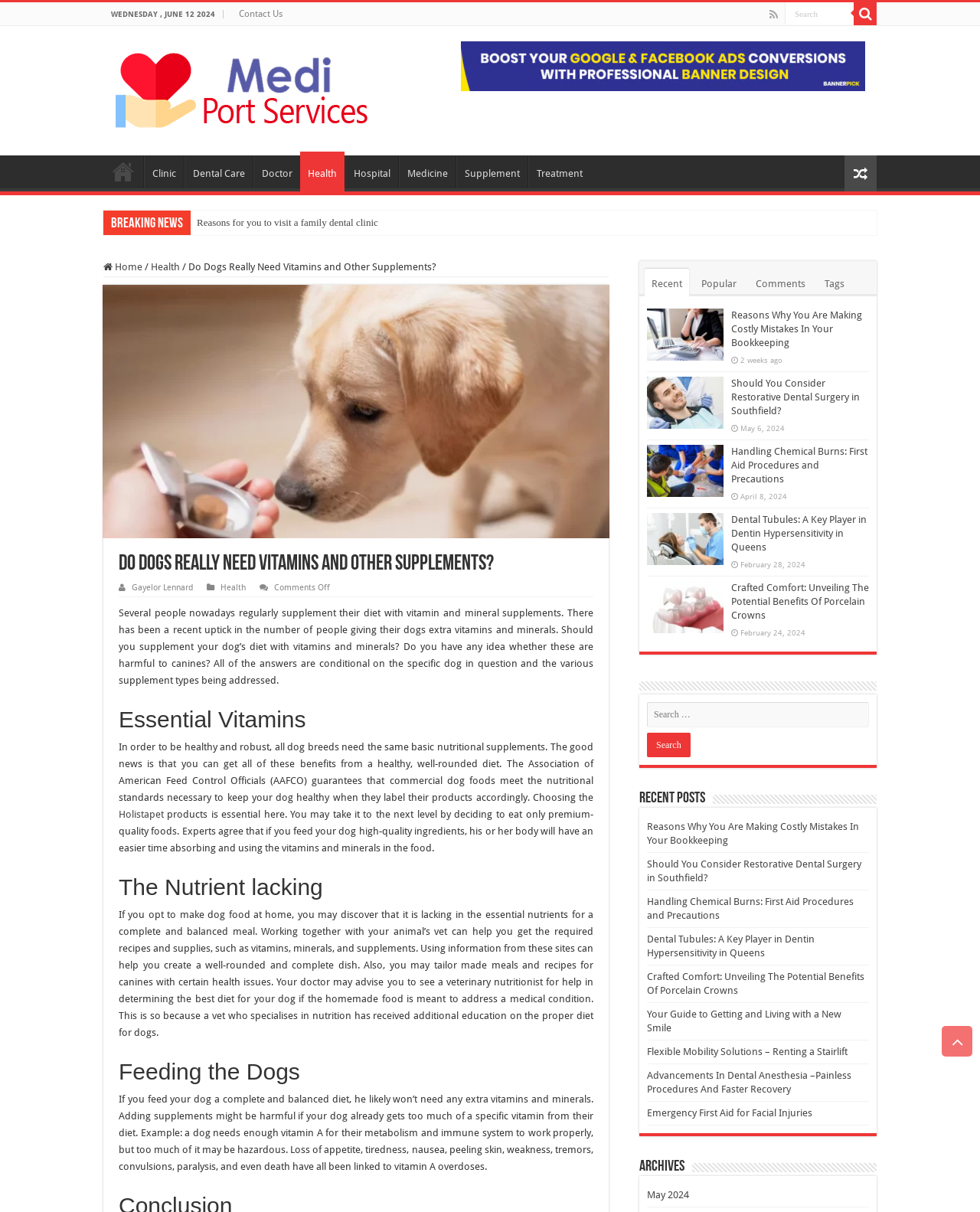Identify the bounding box coordinates of the section that should be clicked to achieve the task described: "Contact us".

[0.236, 0.002, 0.296, 0.021]